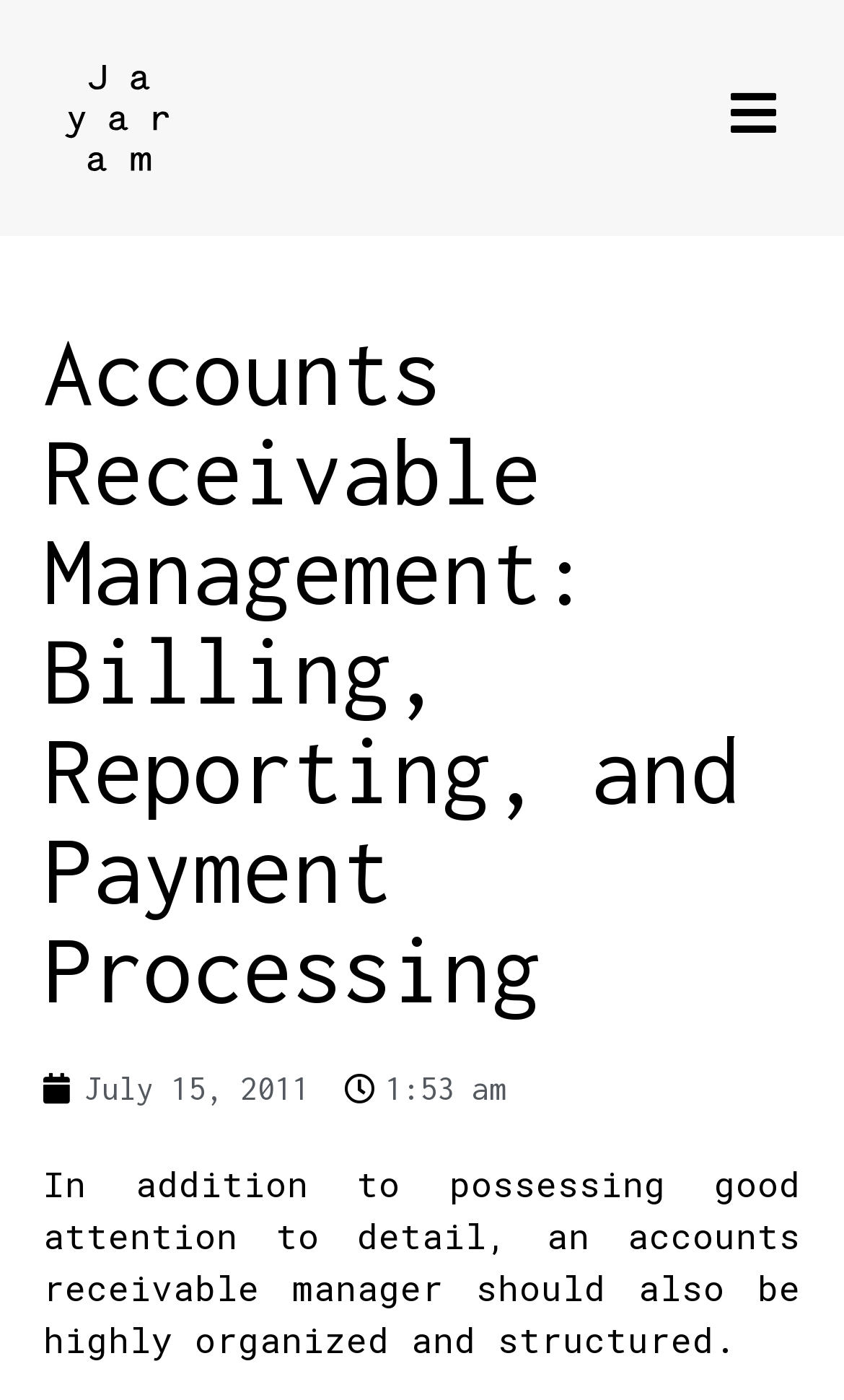Please answer the following question using a single word or phrase: What is the main topic of the article?

Accounts Receivable Management